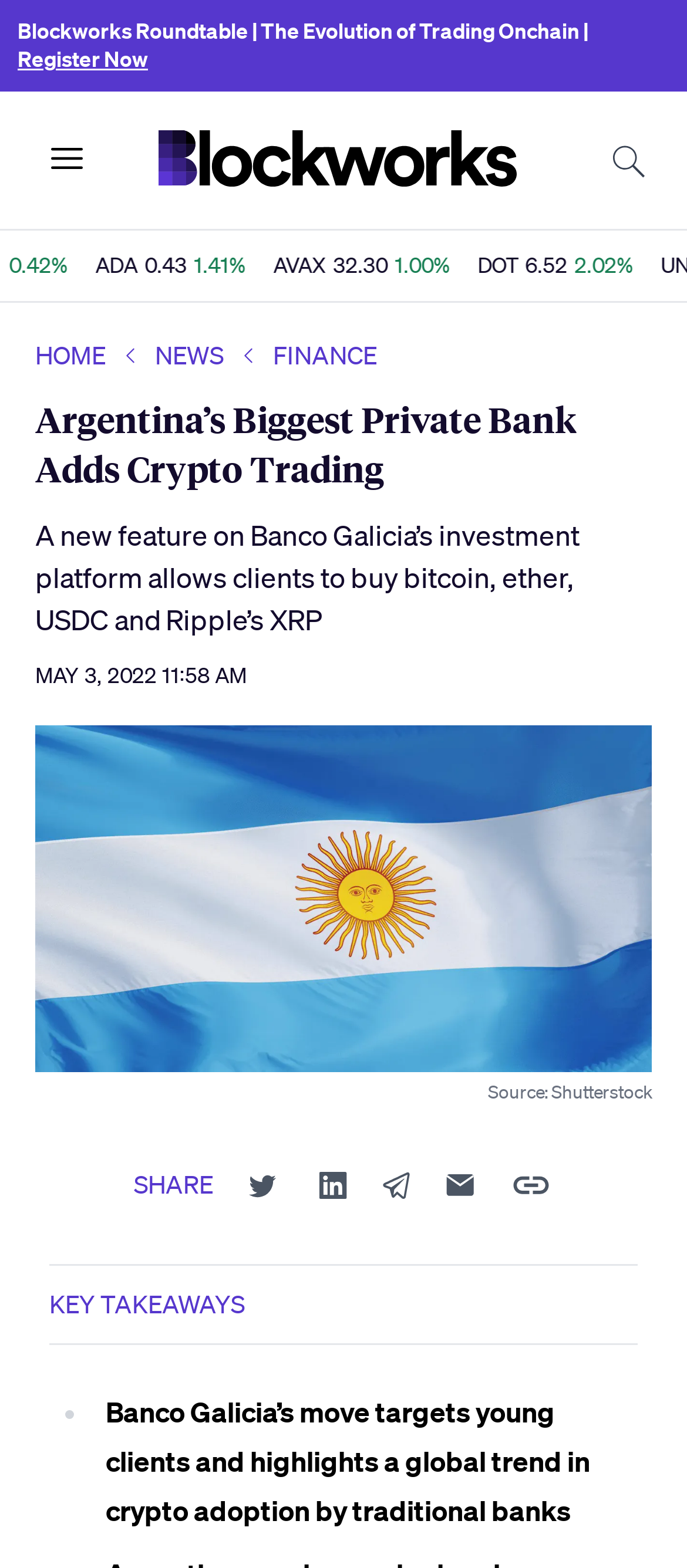What is the source of the article image?
Please provide a detailed and comprehensive answer to the question.

The answer can be found in the image caption, which states 'Source: Shutterstock'.